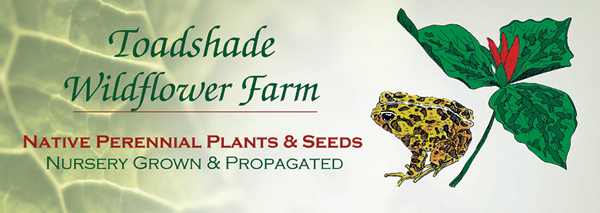What is the farm's commitment to?
Answer the question using a single word or phrase, according to the image.

nurturing wildlife-friendly flora